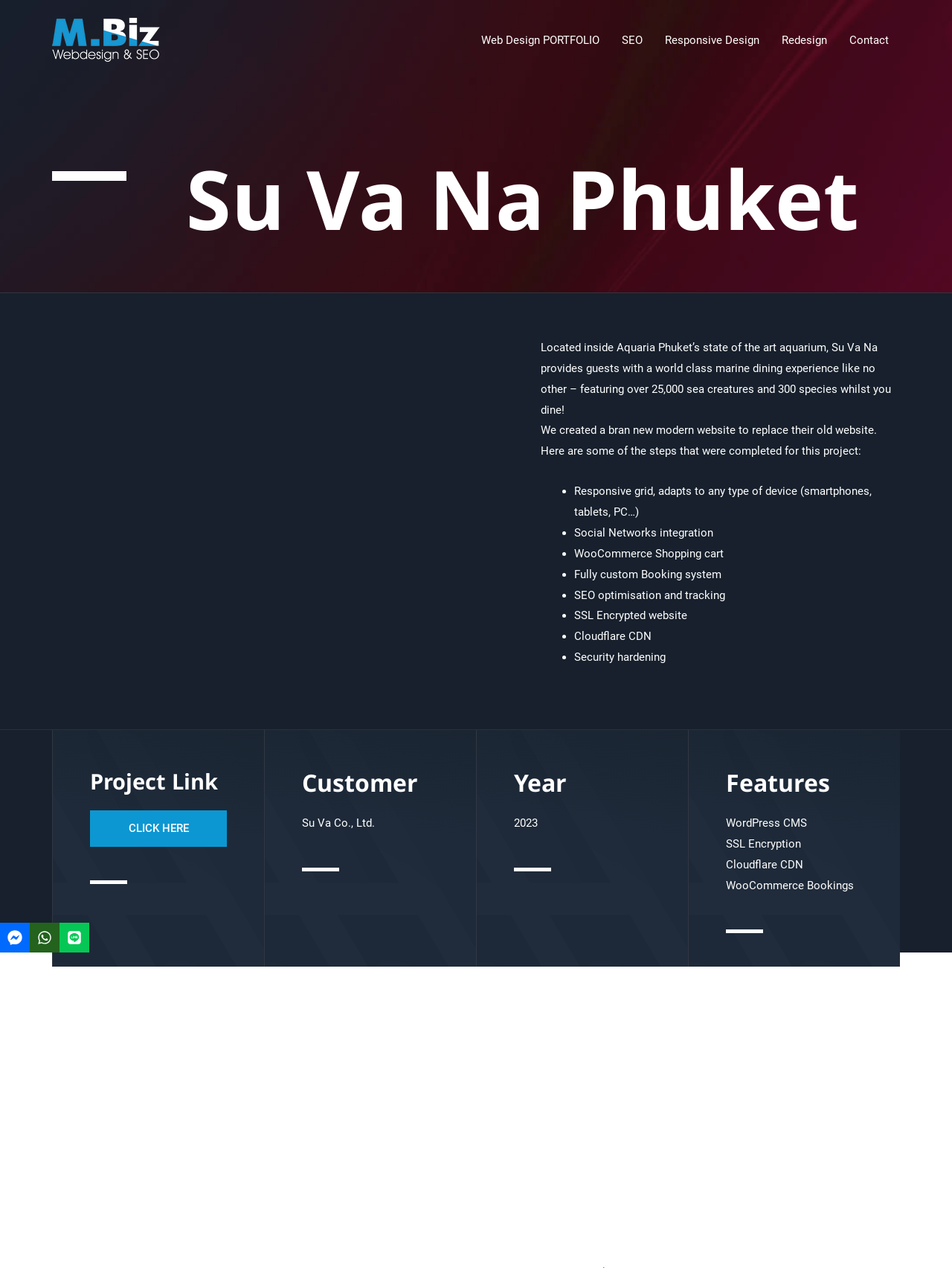What is the feature of the website?
Based on the image, respond with a single word or phrase.

Responsive grid